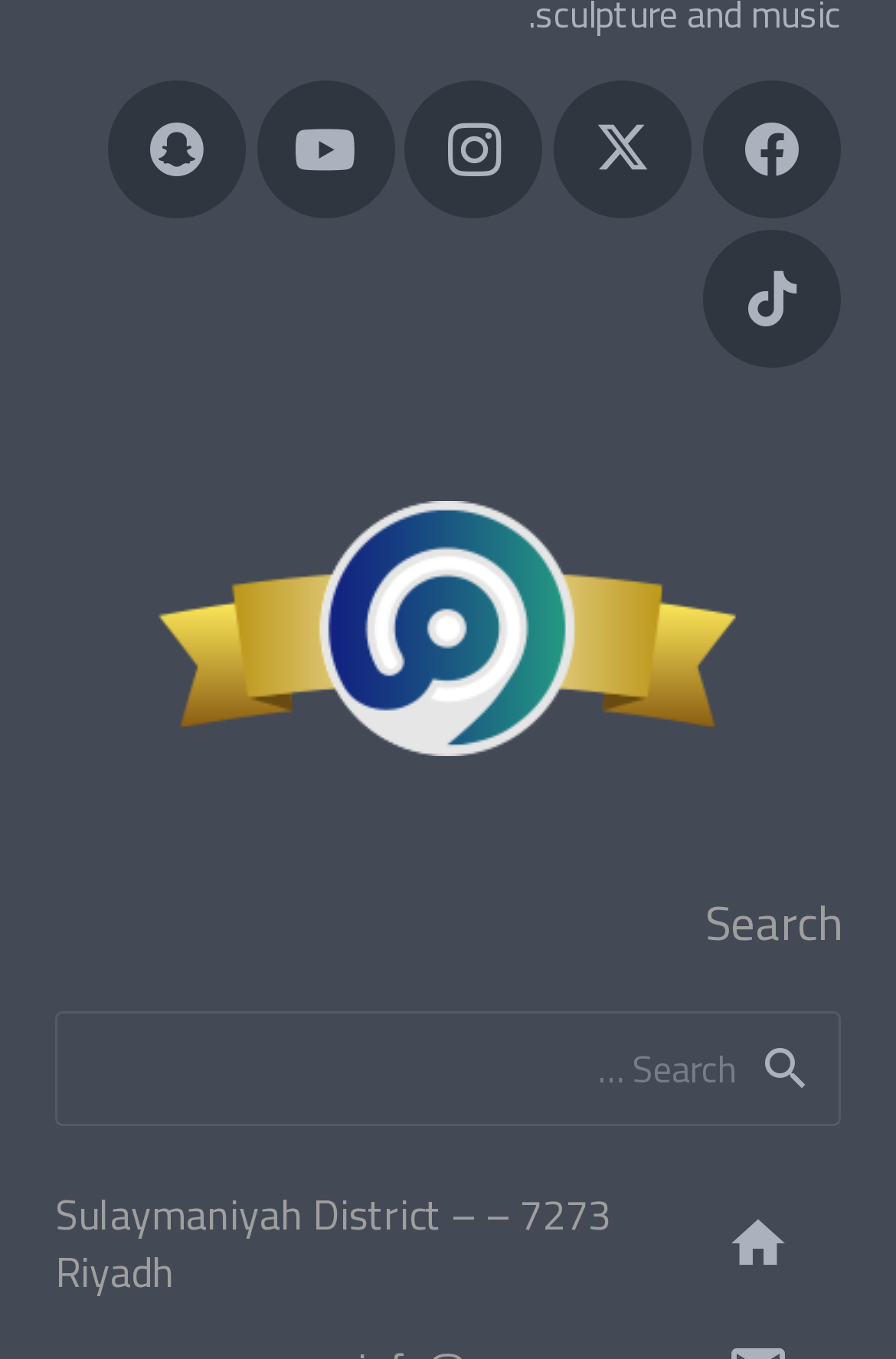Find the bounding box coordinates of the element I should click to carry out the following instruction: "Go to Facebook".

[0.785, 0.059, 0.938, 0.161]